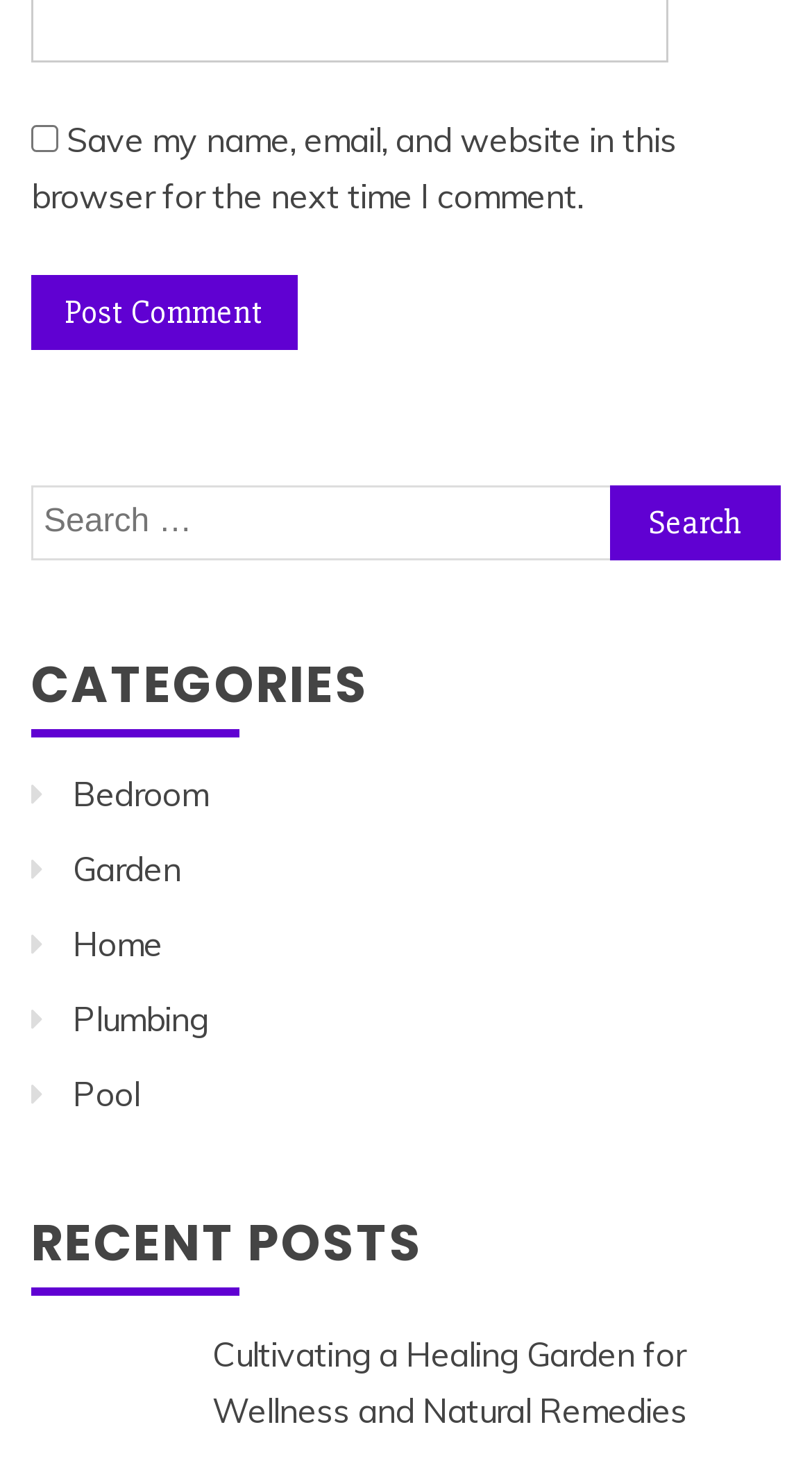Please determine the bounding box coordinates of the section I need to click to accomplish this instruction: "Check the checkbox to save my name, email, and website".

[0.038, 0.085, 0.072, 0.103]